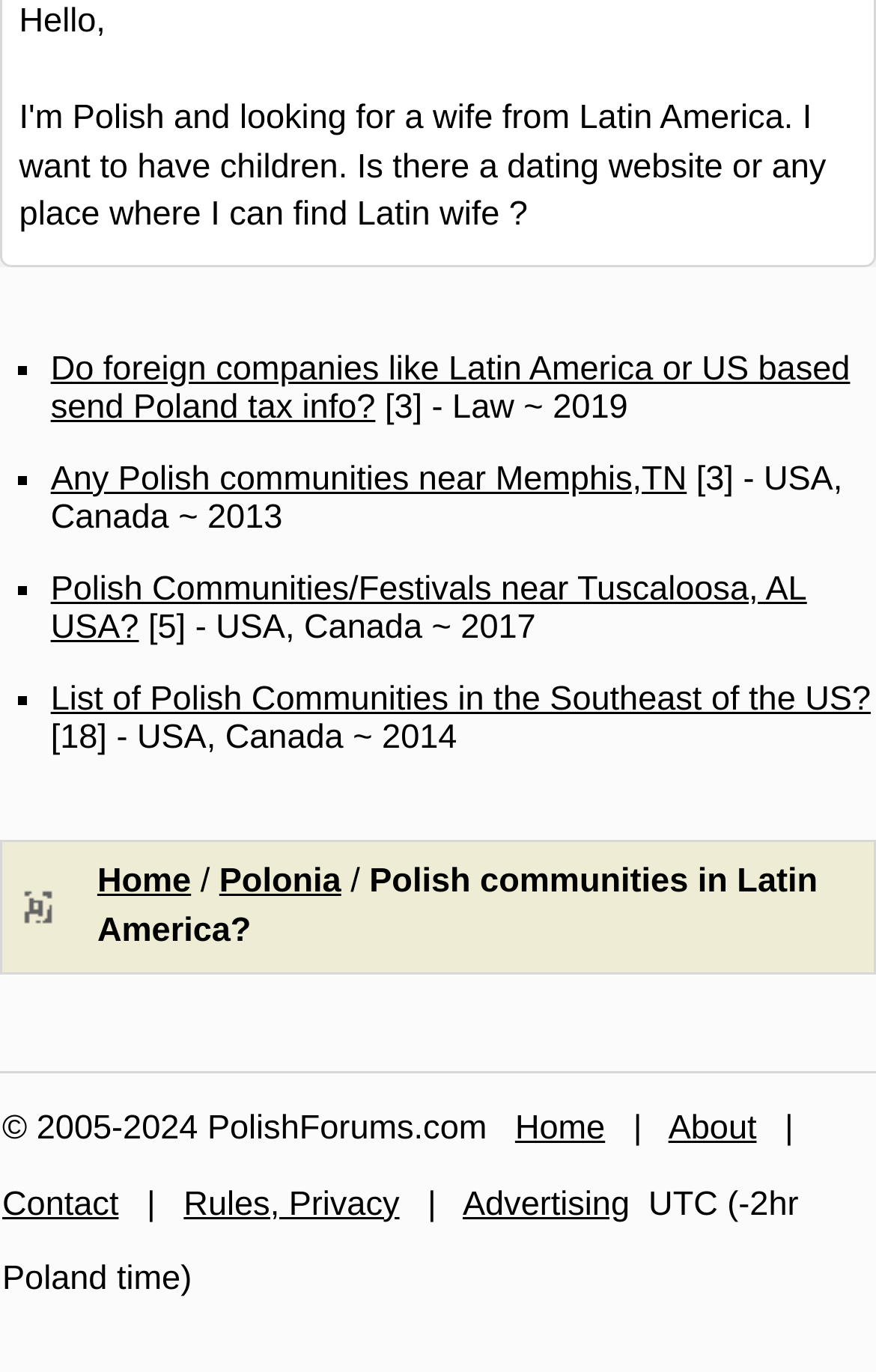Please find and report the bounding box coordinates of the element to click in order to perform the following action: "Click on 'List of Polish Communities in the Southeast of the US?'". The coordinates should be expressed as four float numbers between 0 and 1, in the format [left, top, right, bottom].

[0.058, 0.496, 0.994, 0.524]